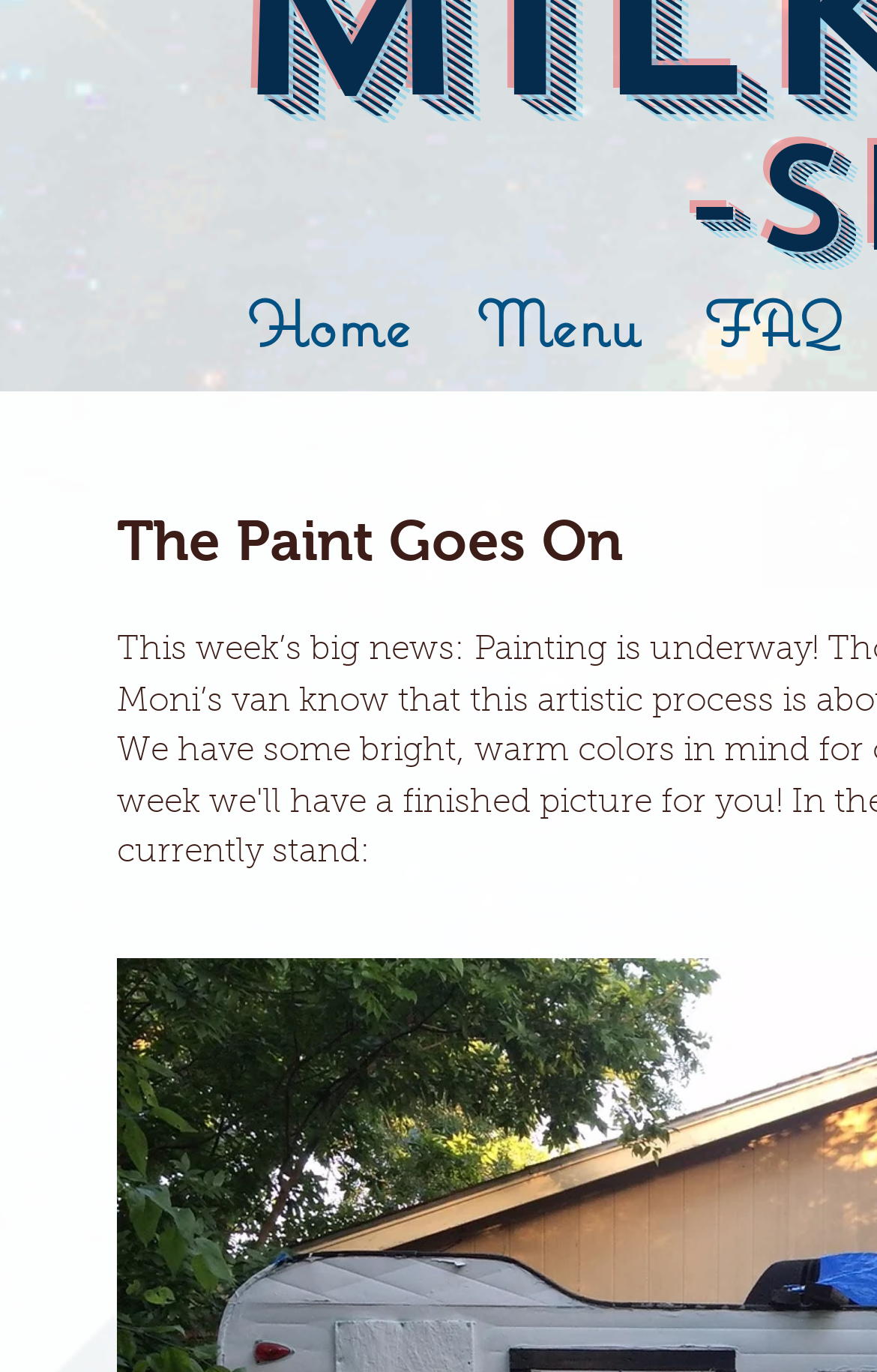Determine the bounding box coordinates for the UI element matching this description: "FAQ".

[0.767, 0.187, 0.997, 0.285]